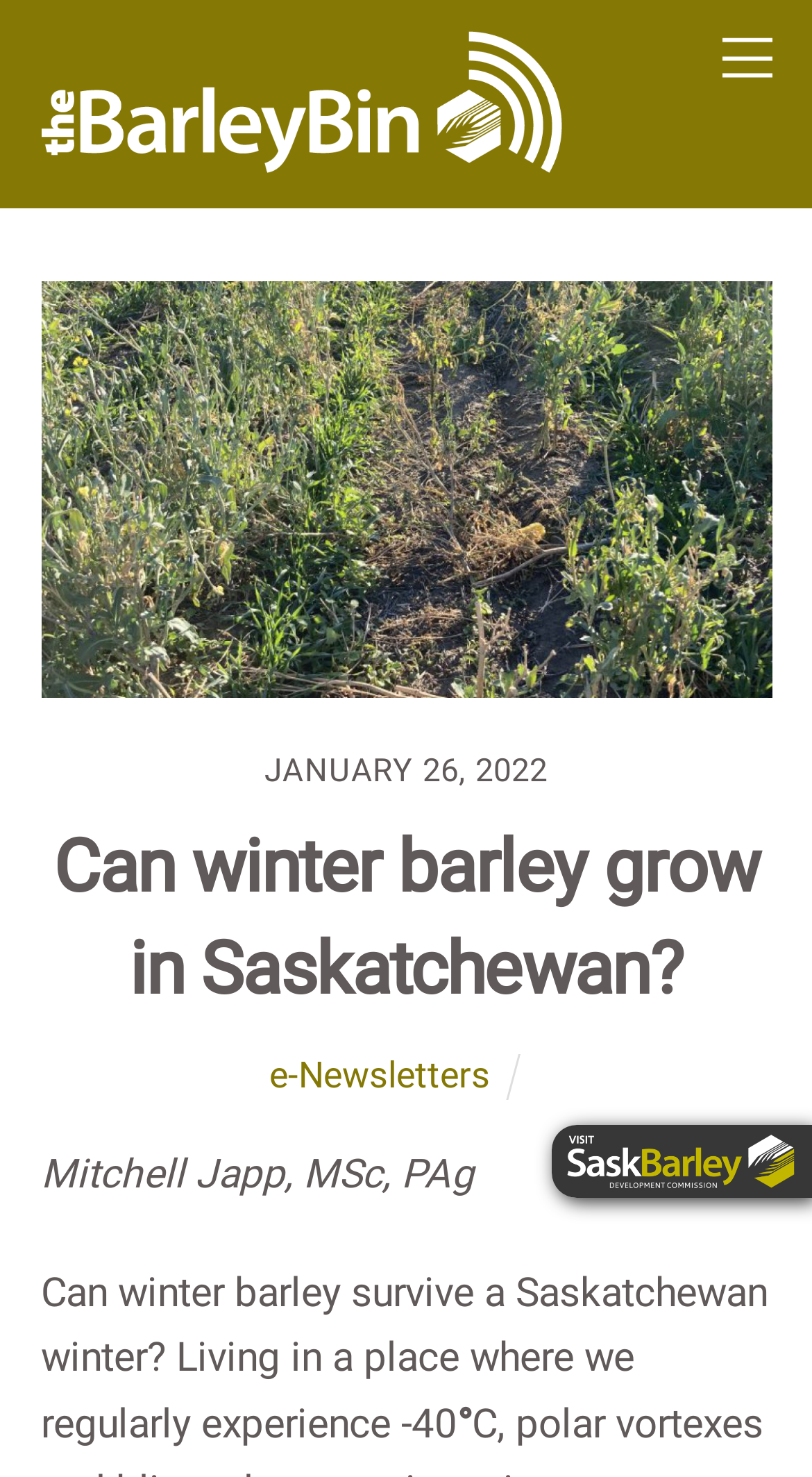What is the date of the article?
Answer the question in as much detail as possible.

The date of the article can be determined by reading the time element 'JANUARY 26, 2022' which appears below the figure element, indicating that the article was published on January 26, 2022.